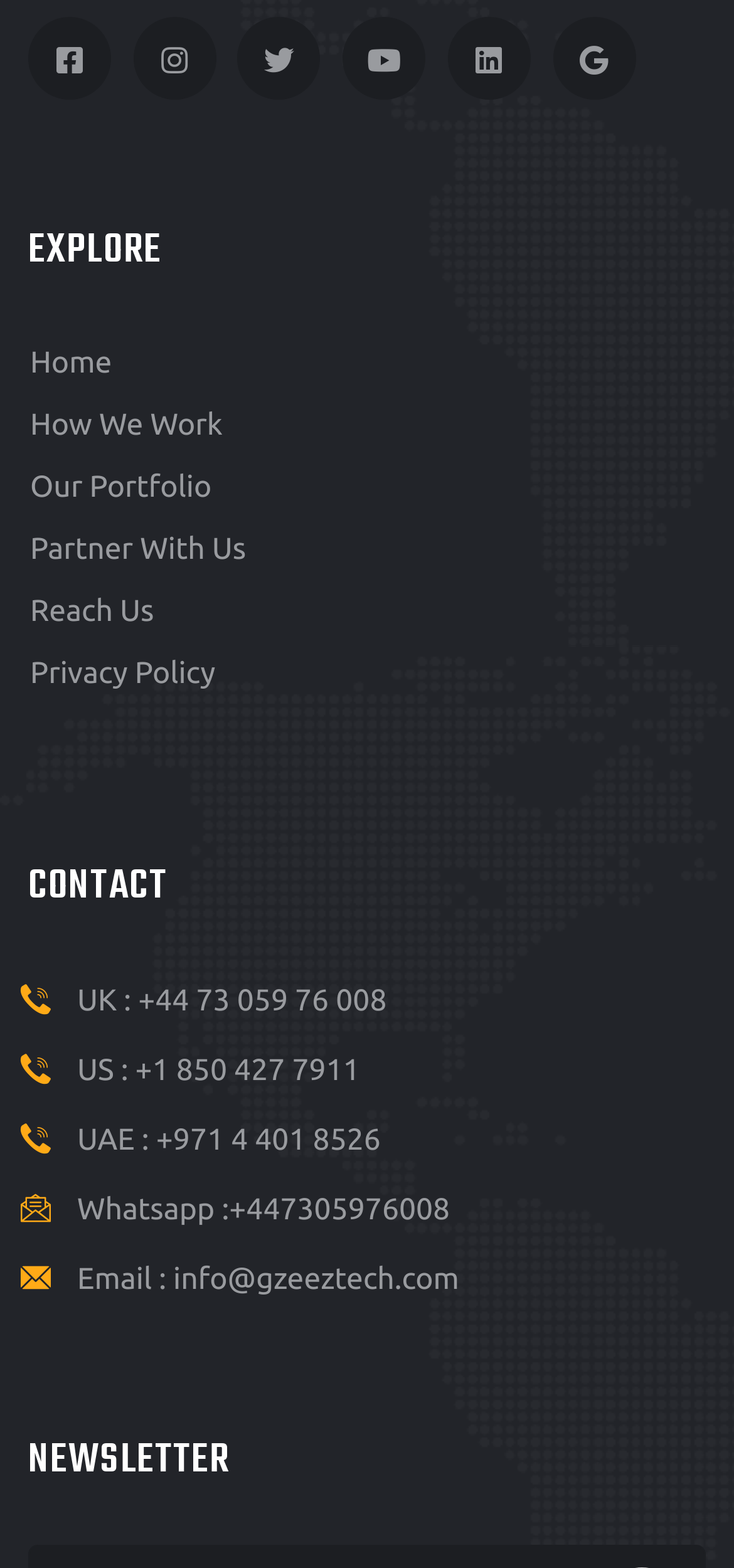Give a concise answer using only one word or phrase for this question:
How many sections are there on the webpage?

3